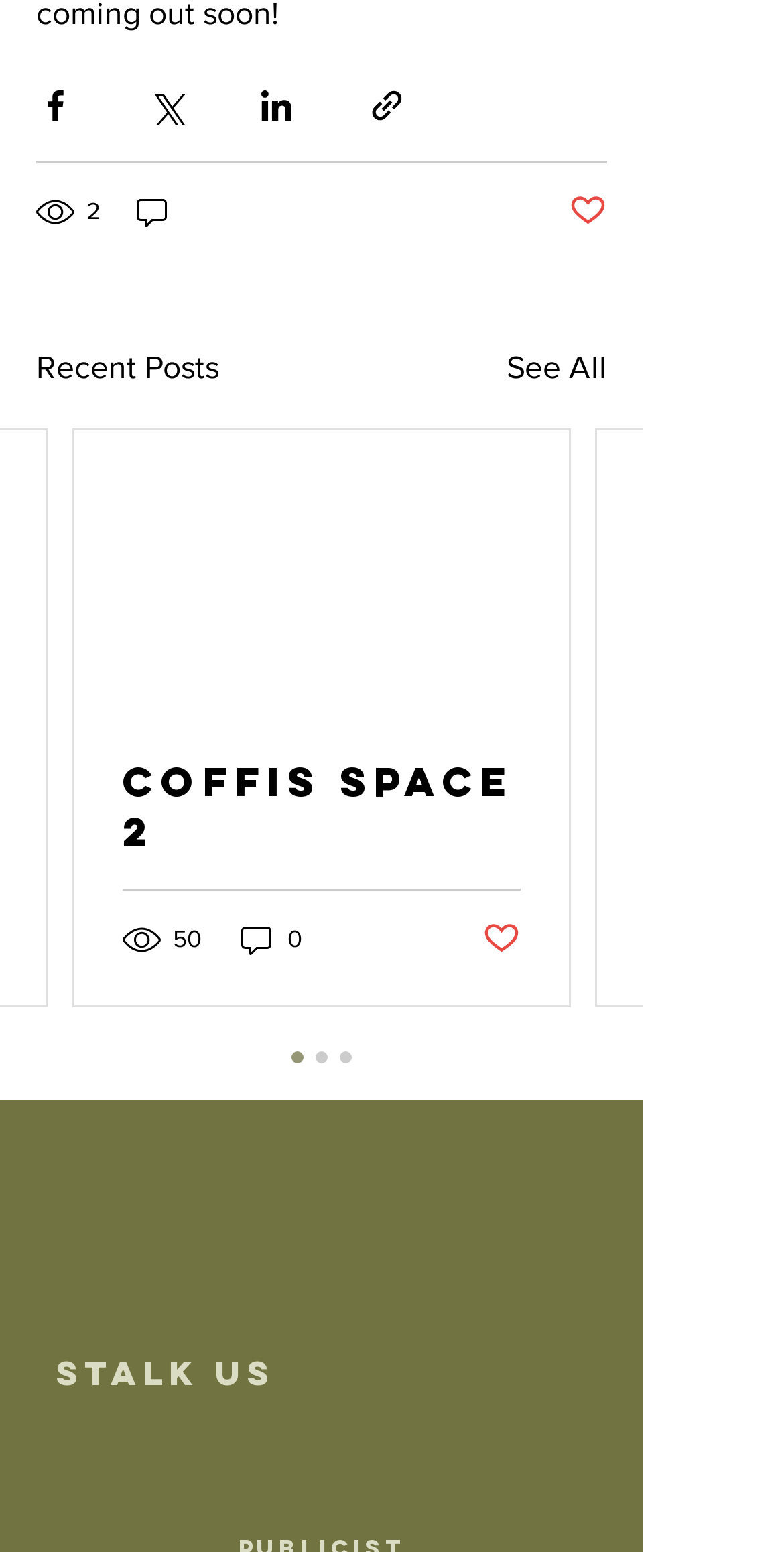Given the element description, predict the bounding box coordinates in the format (top-left x, top-left y, bottom-right x, bottom-right y). Make sure all values are between 0 and 1. Here is the element description: Akzeptieren

None